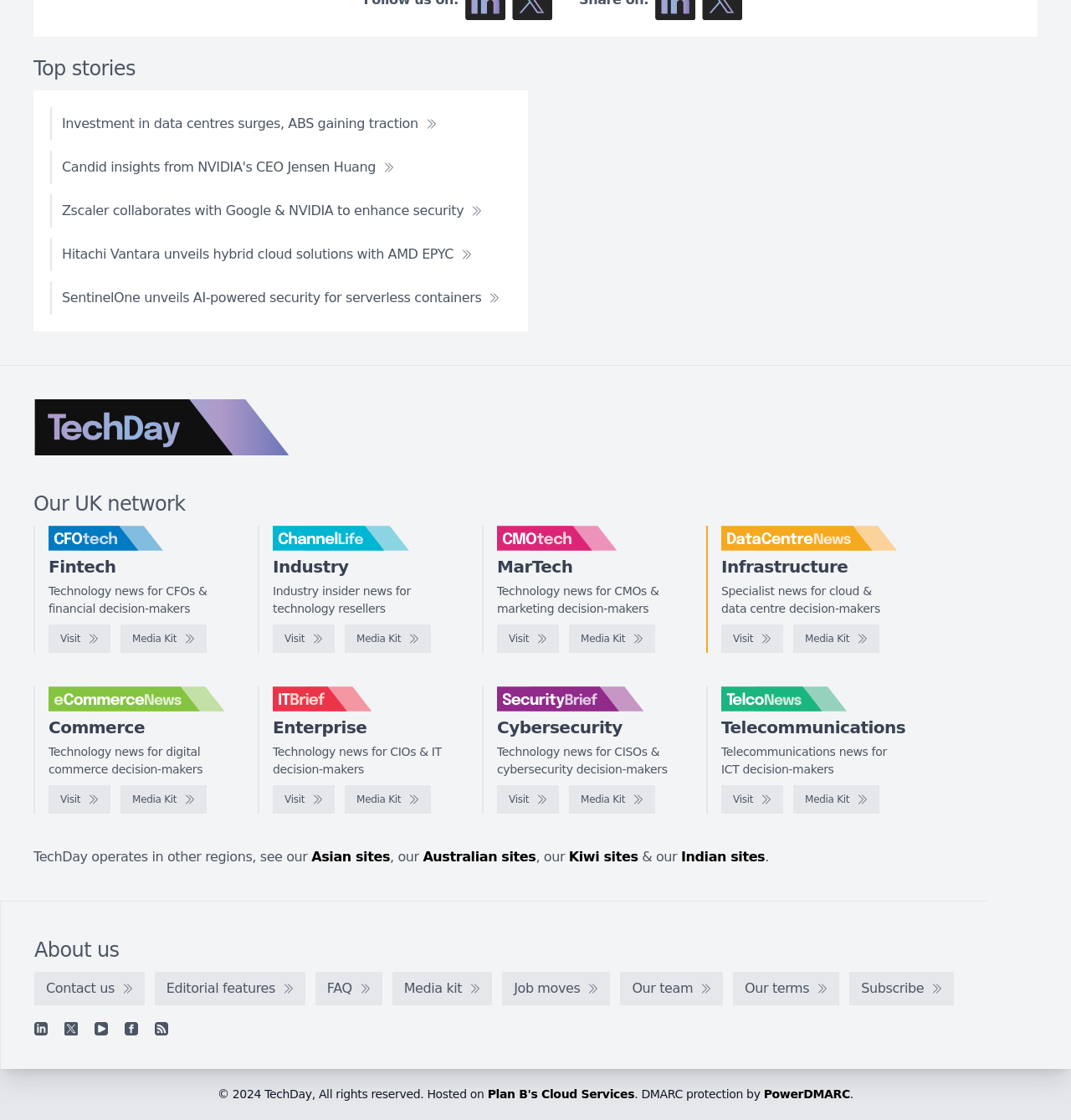Respond to the question below with a single word or phrase: What is the main topic of the webpage?

Technology news